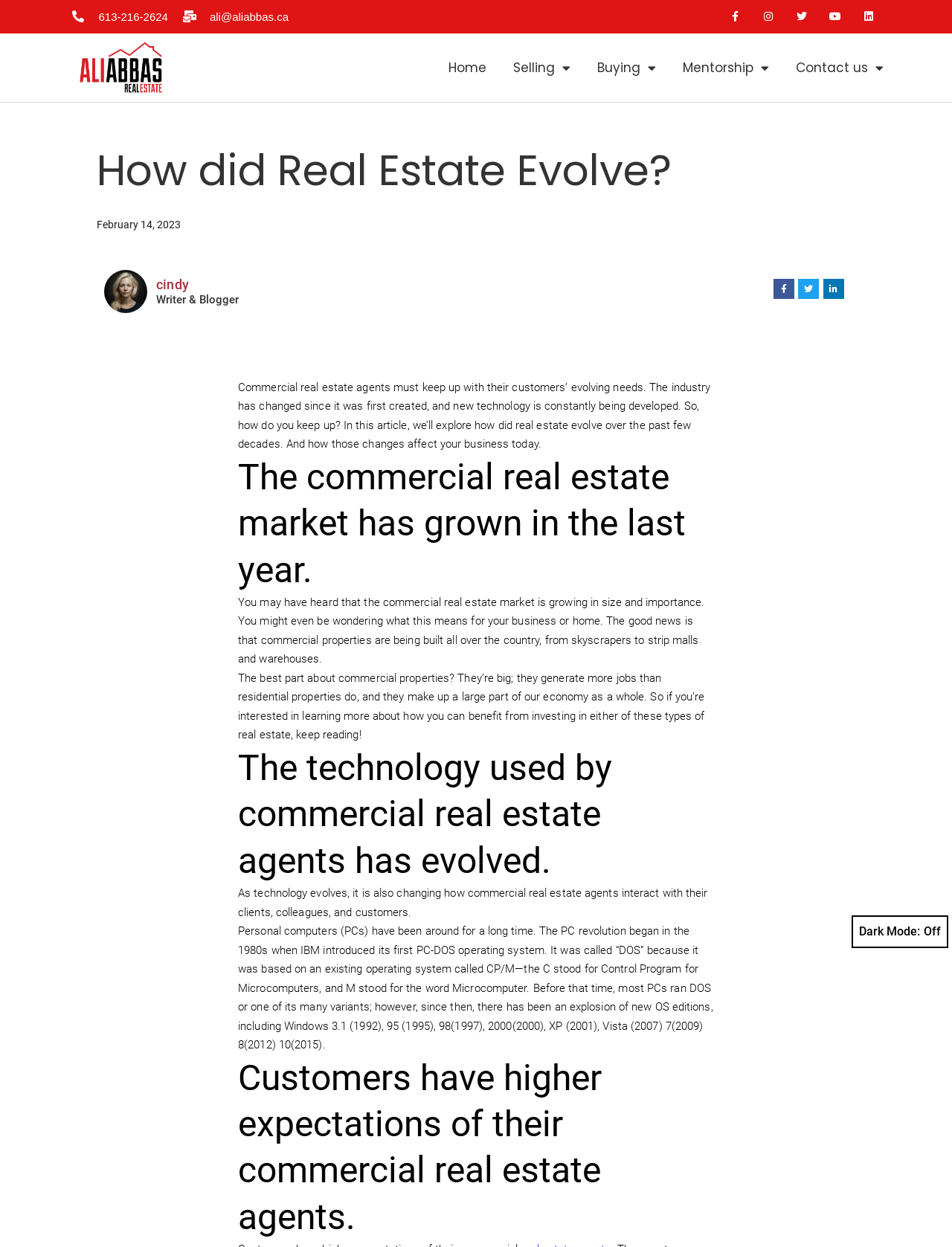Answer the question using only one word or a concise phrase: What is the topic of the article?

Real Estate Evolution